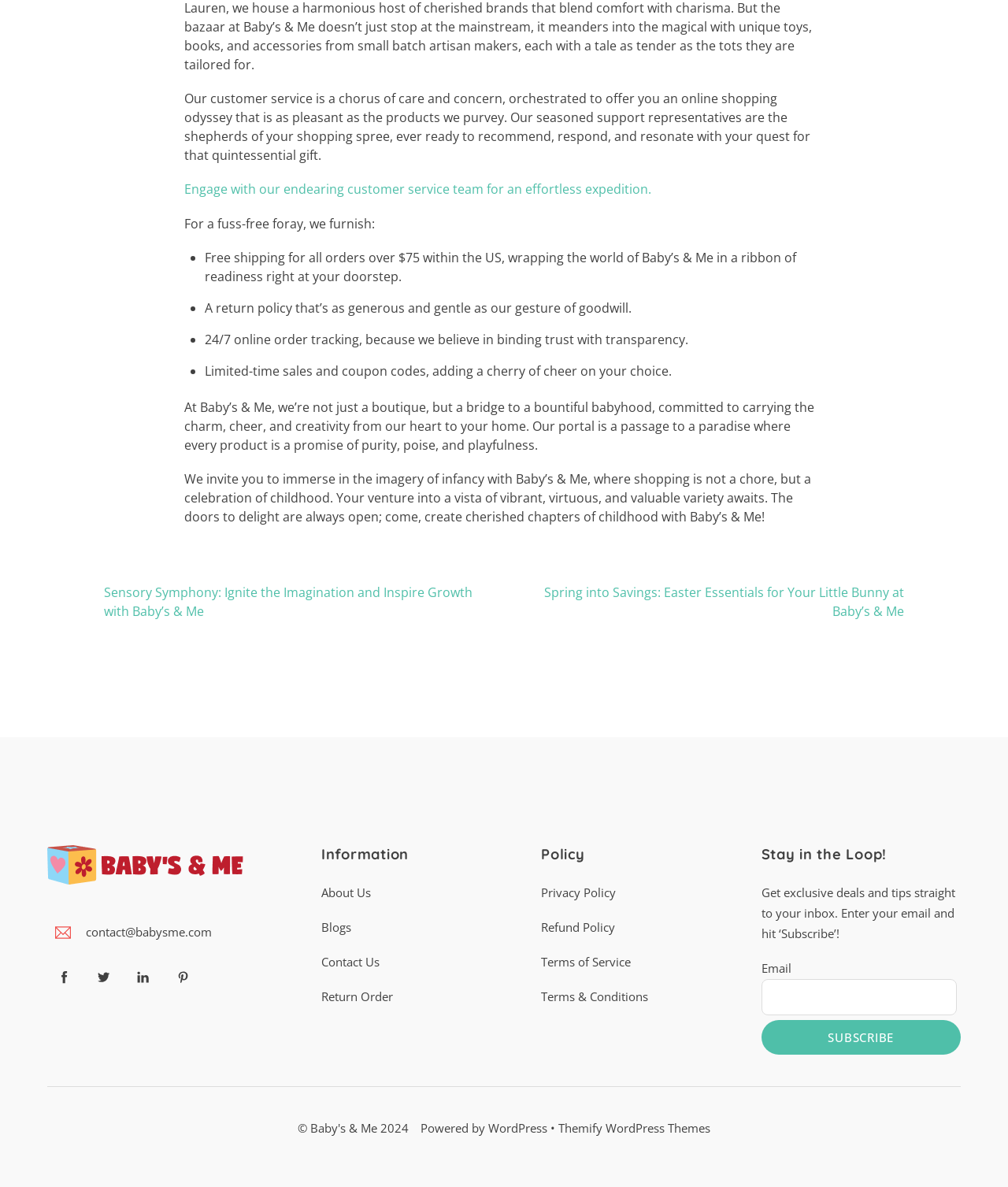Please identify the bounding box coordinates of where to click in order to follow the instruction: "Explore sensory symphony products".

[0.047, 0.488, 0.473, 0.525]